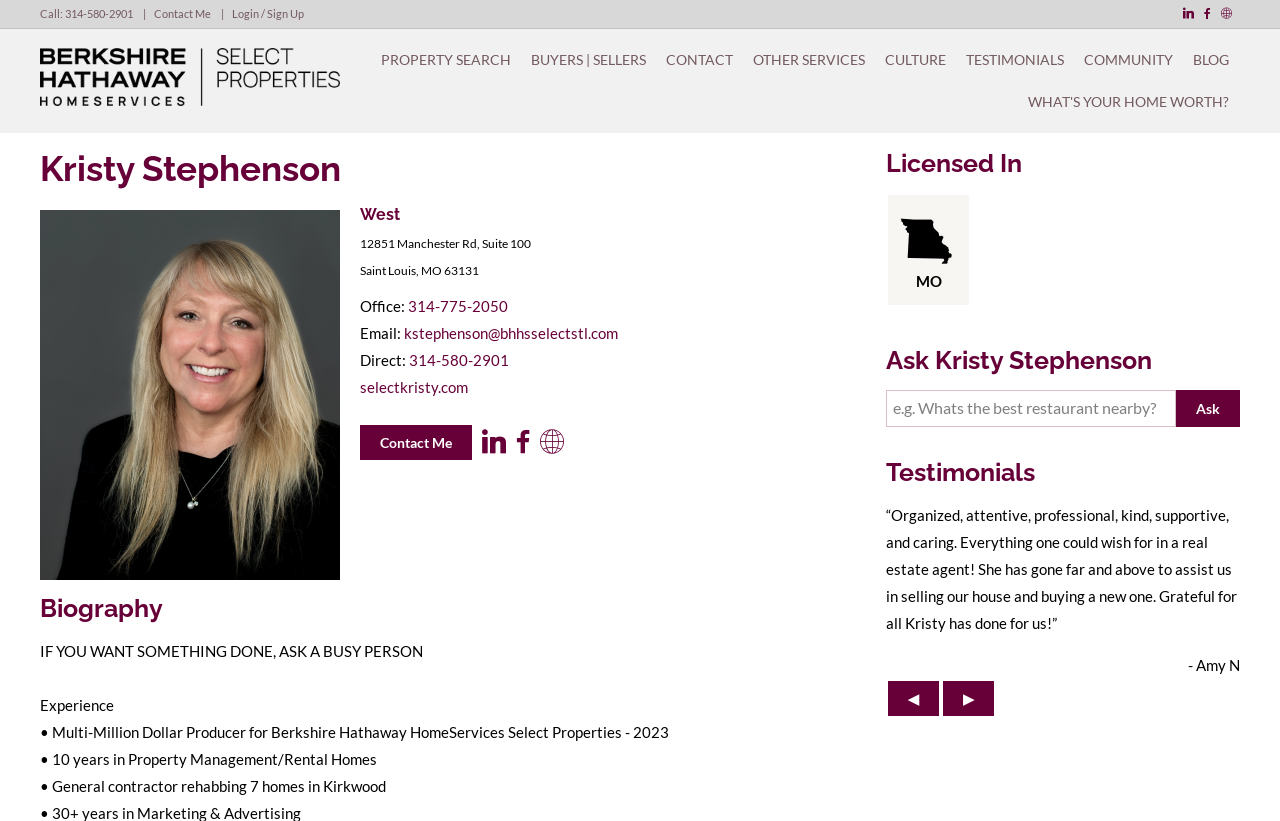Identify the bounding box coordinates of the clickable region required to complete the instruction: "Click on the ABOUT US link". The coordinates should be given as four float numbers within the range of 0 and 1, i.e., [left, top, right, bottom].

None